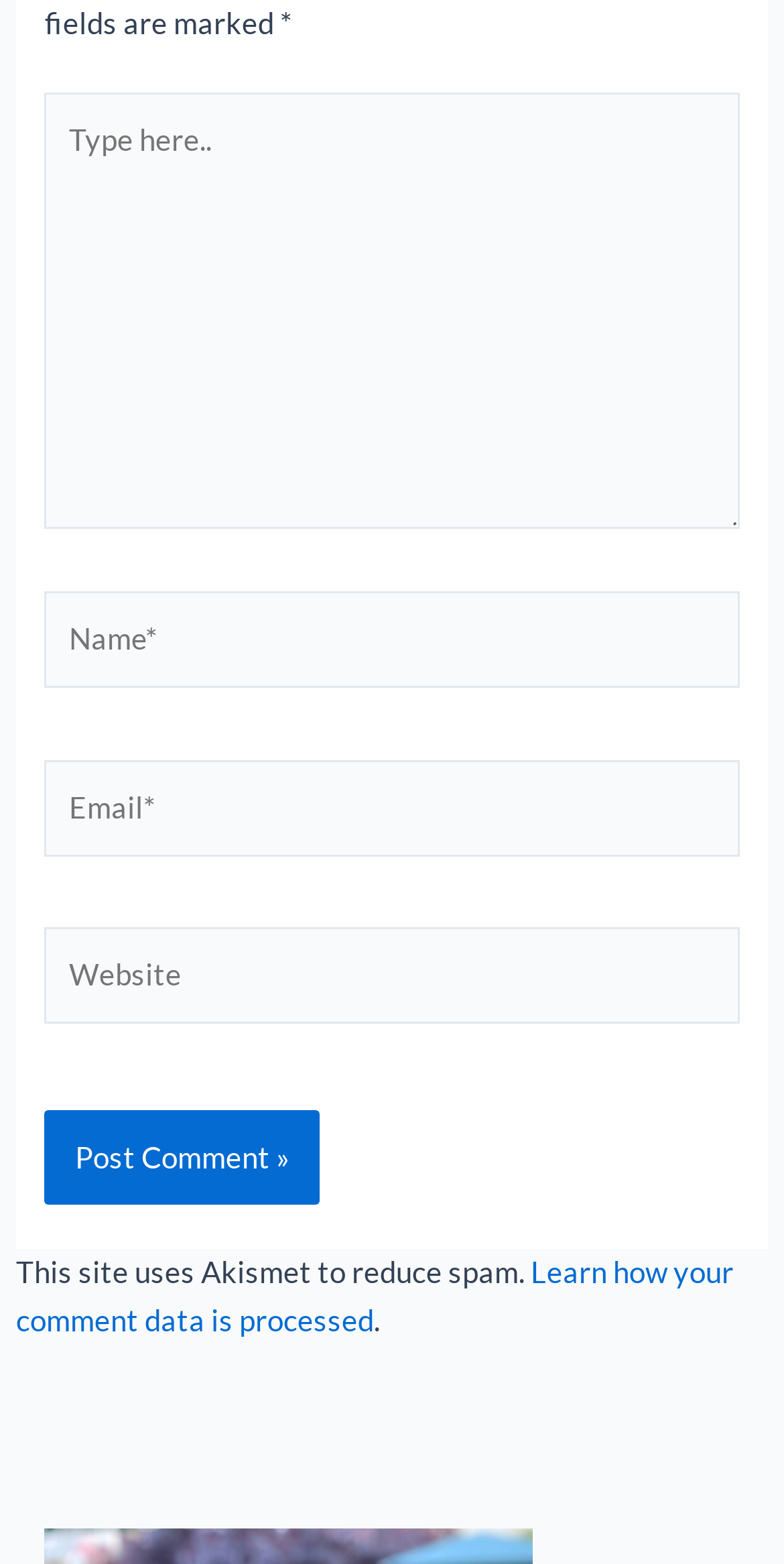Provide your answer in a single word or phrase: 
What is the purpose of the text box at the top?

Type here